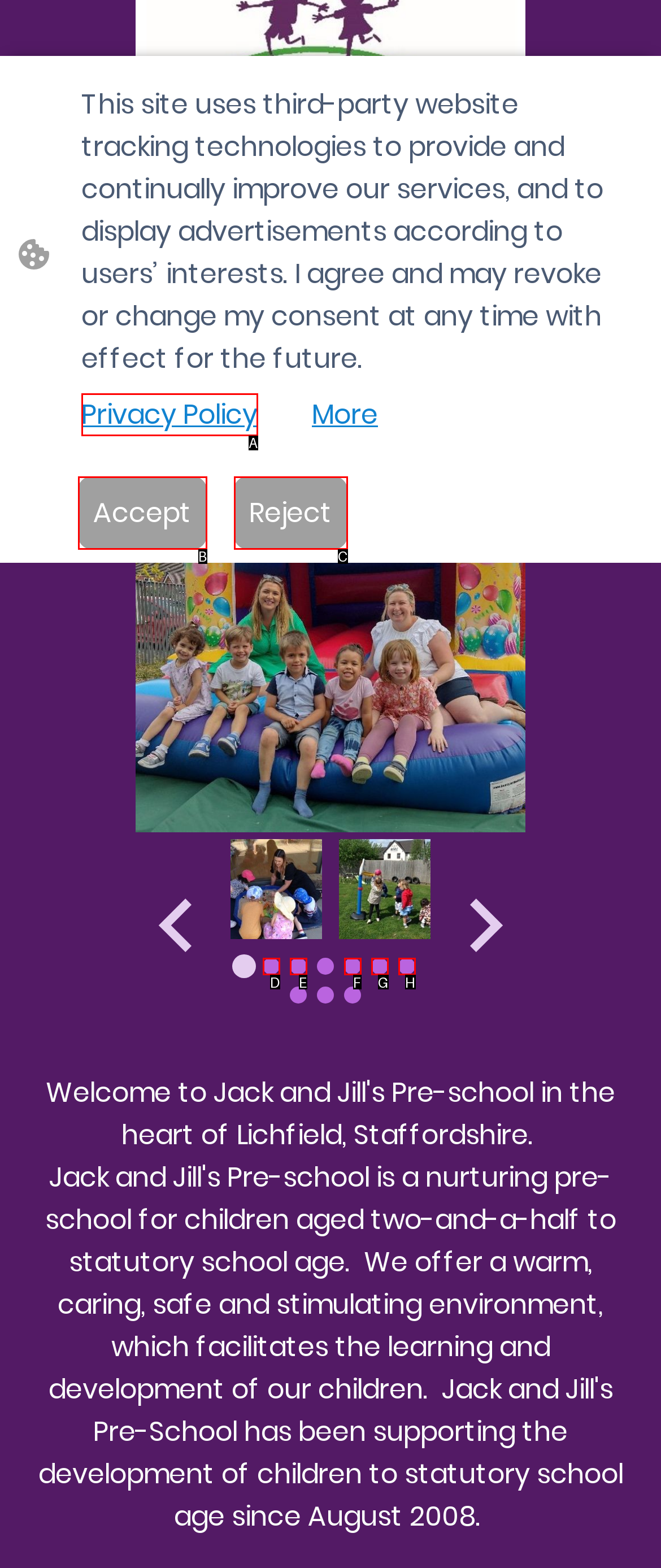Choose the option that best matches the element: Accept
Respond with the letter of the correct option.

B